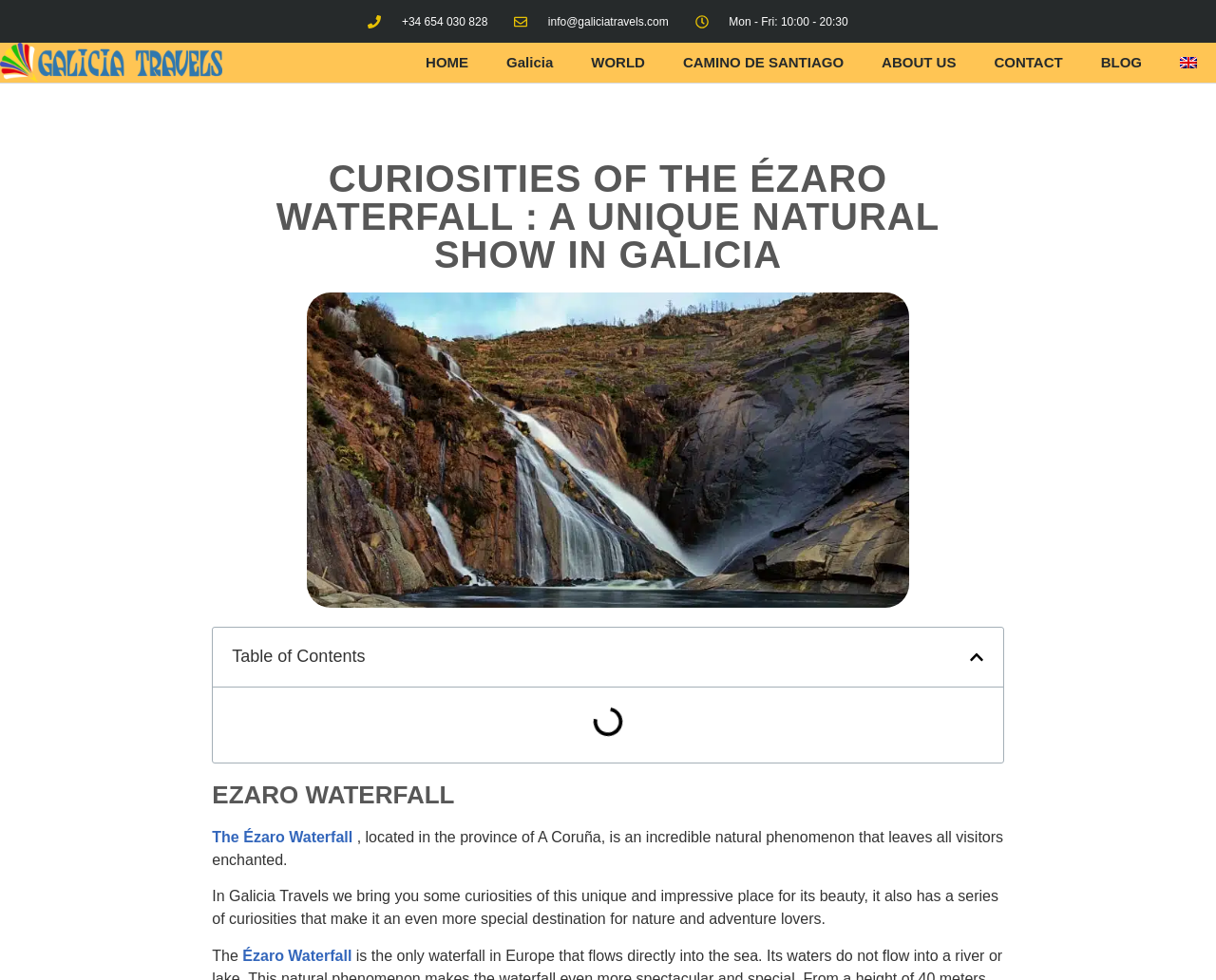Identify the bounding box coordinates of the clickable section necessary to follow the following instruction: "Navigate to Legislator Experience". The coordinates should be presented as four float numbers from 0 to 1, i.e., [left, top, right, bottom].

None